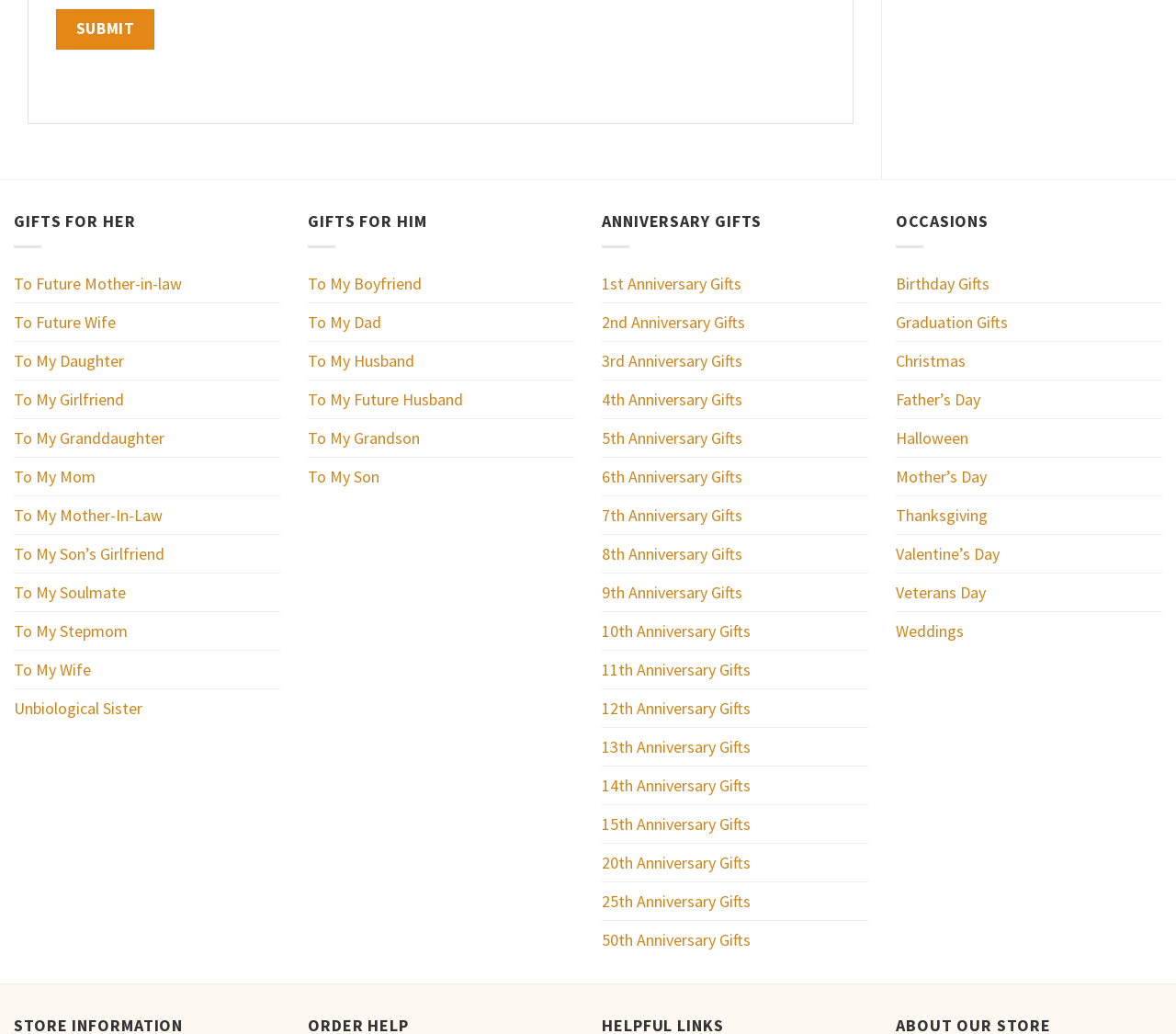Respond to the following question using a concise word or phrase: 
How many anniversary gift options are available?

24